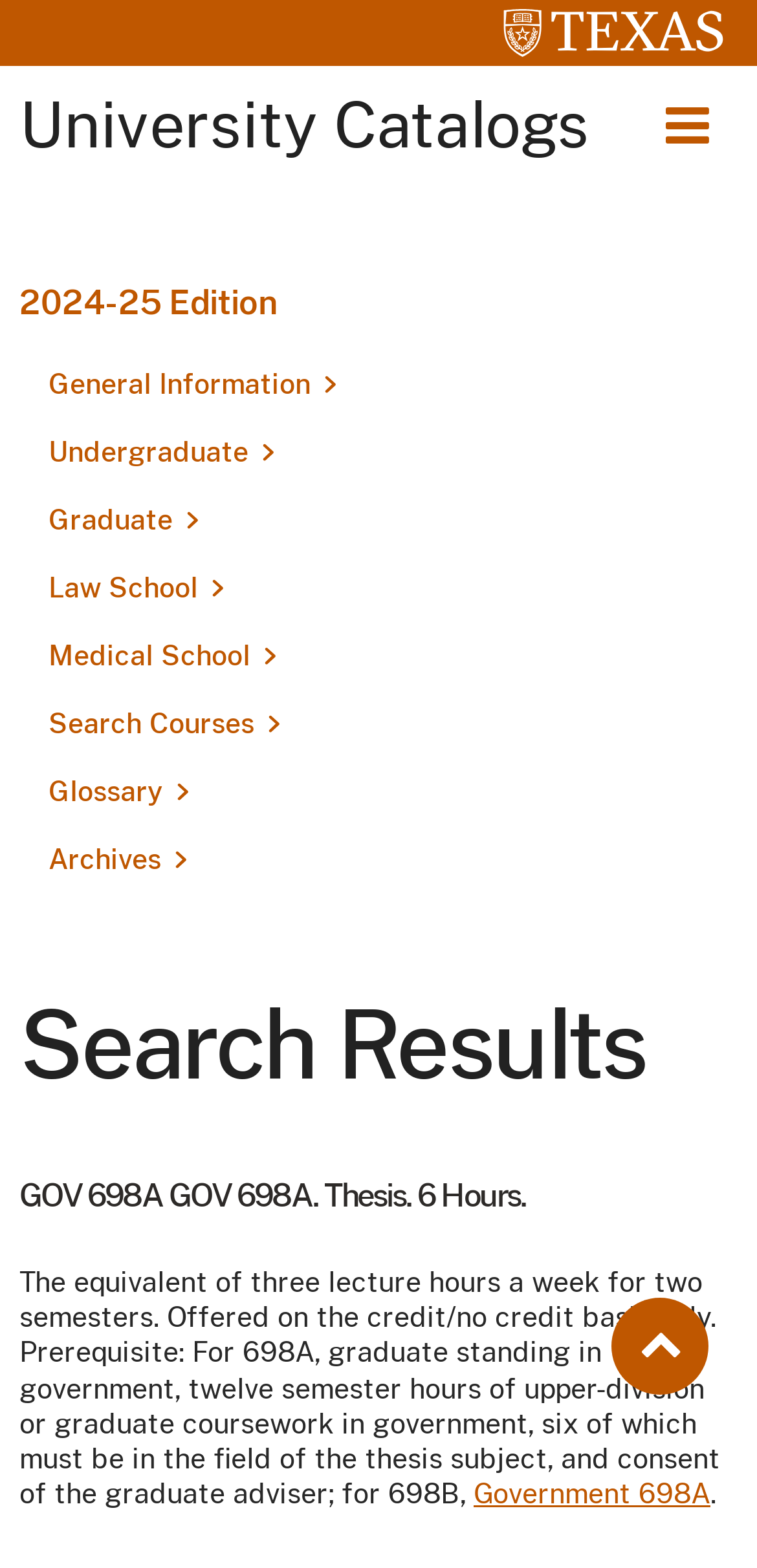Locate the bounding box coordinates of the element's region that should be clicked to carry out the following instruction: "Search for courses". The coordinates need to be four float numbers between 0 and 1, i.e., [left, top, right, bottom].

[0.026, 0.44, 0.974, 0.484]